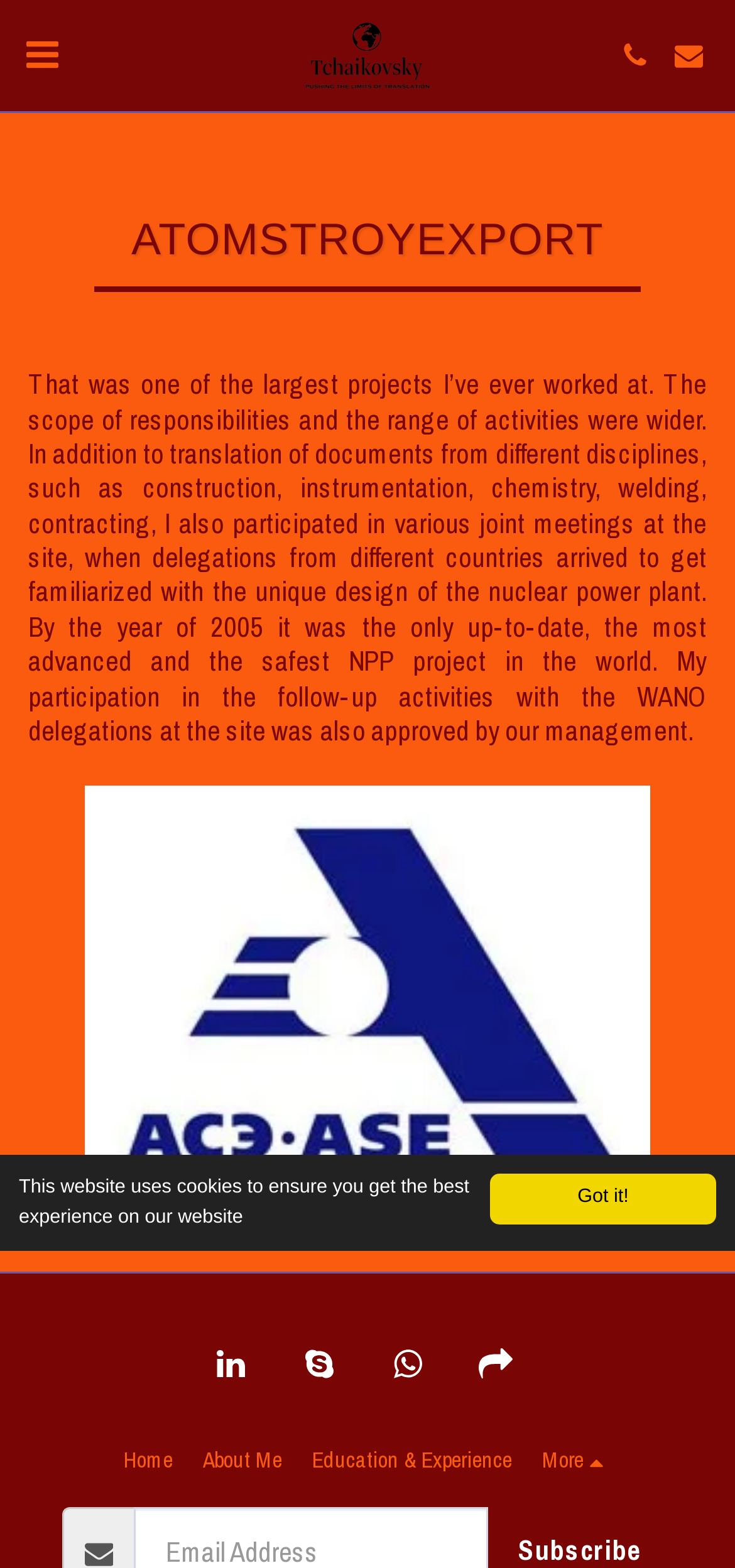Please locate the bounding box coordinates of the element that needs to be clicked to achieve the following instruction: "Click the website logo". The coordinates should be four float numbers between 0 and 1, i.e., [left, top, right, bottom].

[0.378, 0.0, 0.622, 0.071]